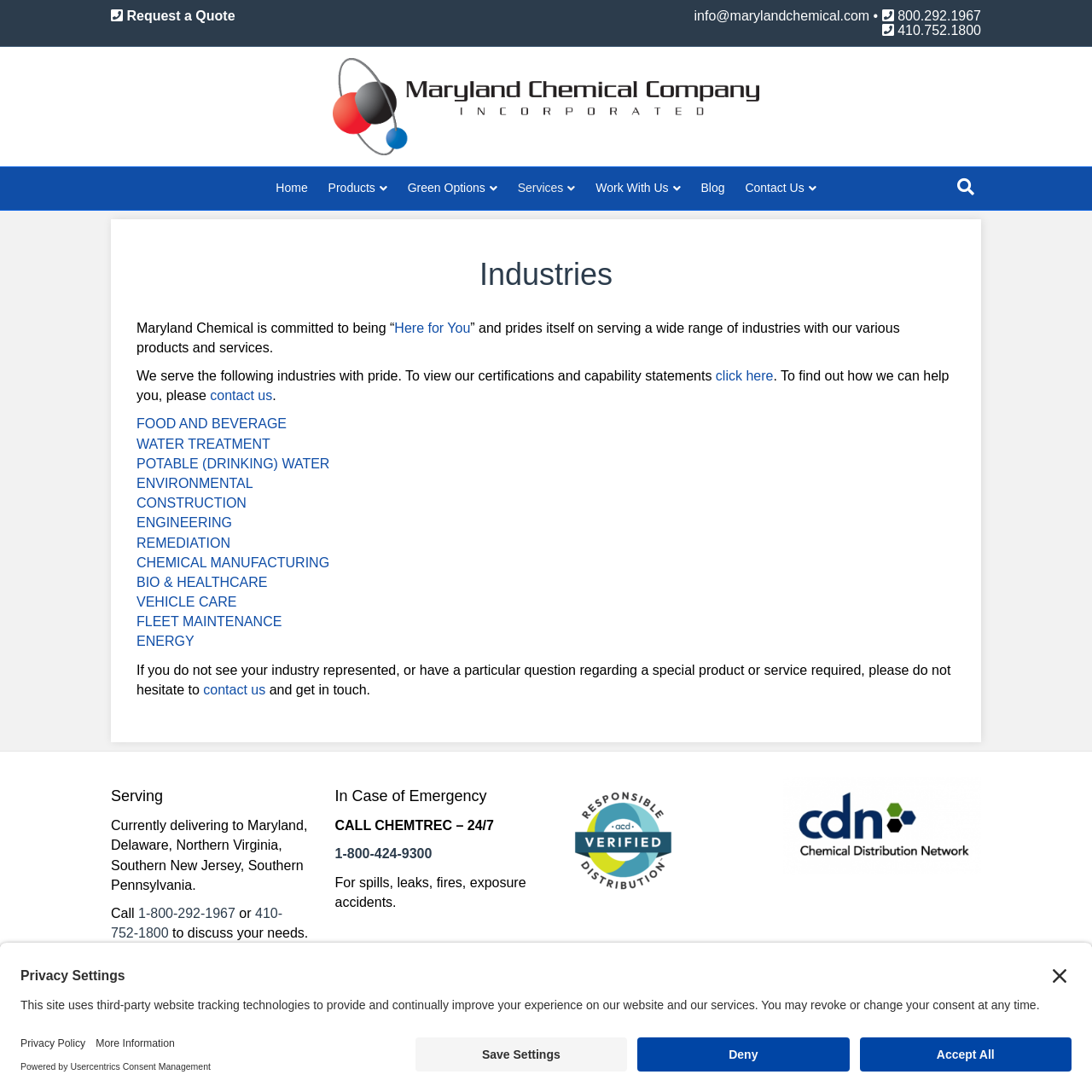Could you provide the bounding box coordinates for the portion of the screen to click to complete this instruction: "View certifications and capability statements"?

[0.655, 0.338, 0.708, 0.351]